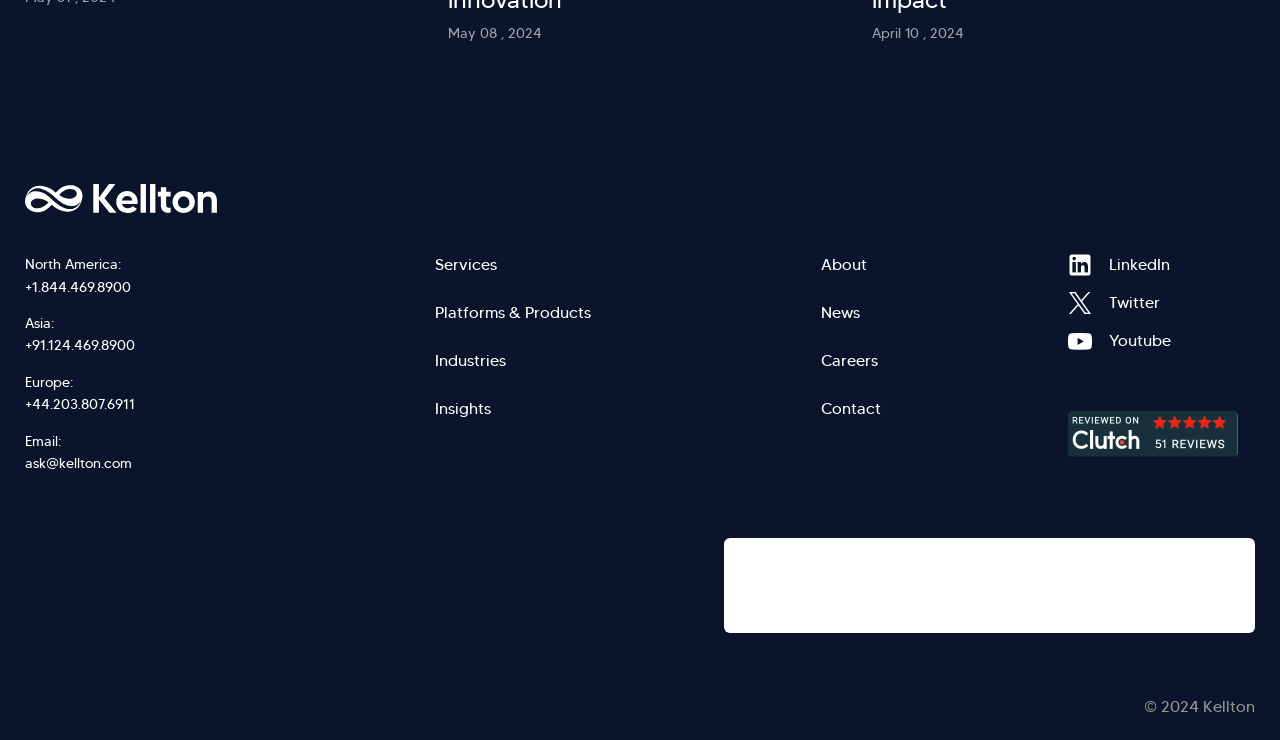Determine the bounding box coordinates for the clickable element required to fulfill the instruction: "Email to ask@kellton.com". Provide the coordinates as four float numbers between 0 and 1, i.e., [left, top, right, bottom].

[0.02, 0.611, 0.317, 0.641]